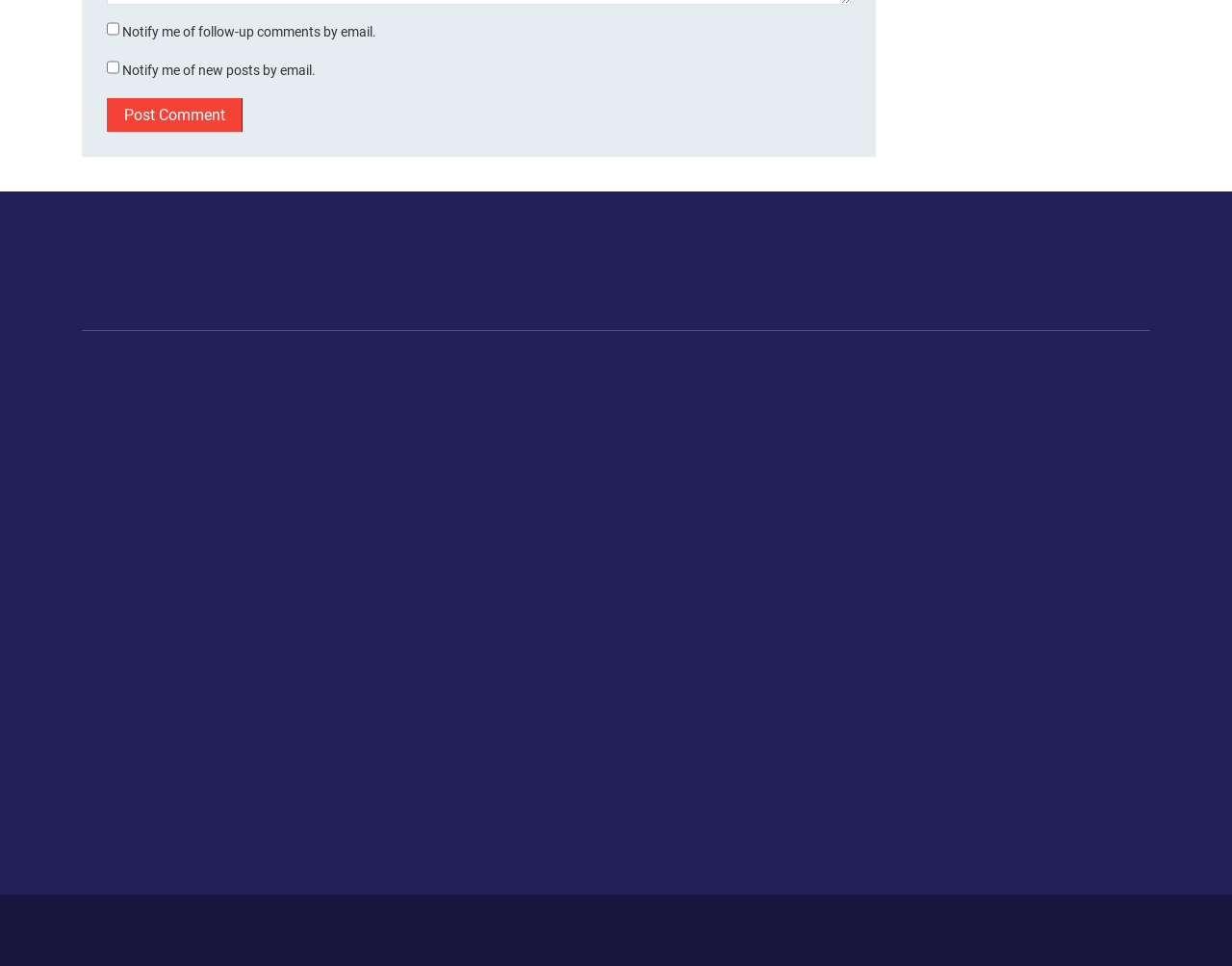Please identify the bounding box coordinates of the clickable area that will allow you to execute the instruction: "Post Comment".

[0.087, 0.101, 0.197, 0.136]